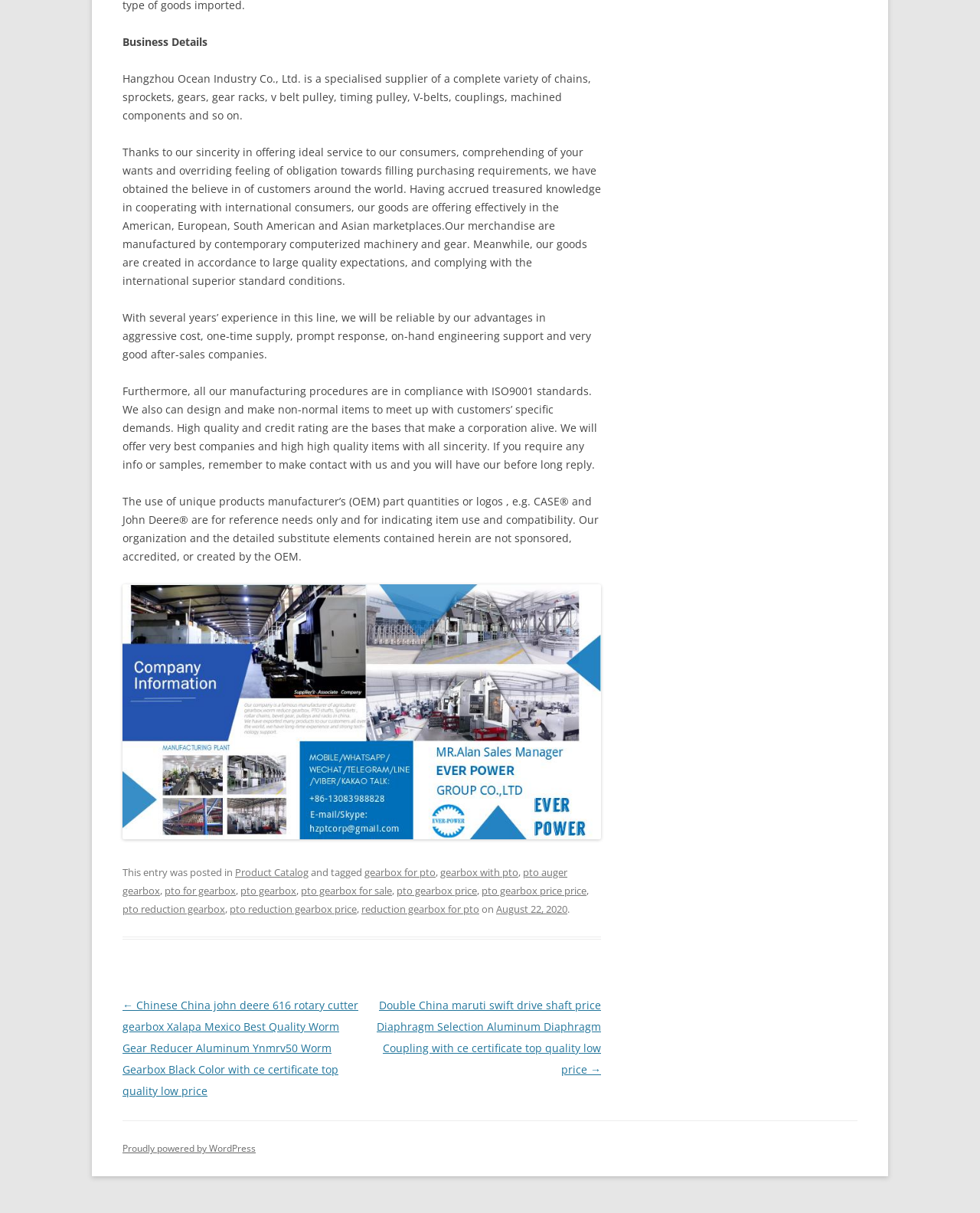Specify the bounding box coordinates of the element's region that should be clicked to achieve the following instruction: "Click the link to view gearbox for pto". The bounding box coordinates consist of four float numbers between 0 and 1, in the format [left, top, right, bottom].

[0.372, 0.714, 0.445, 0.725]